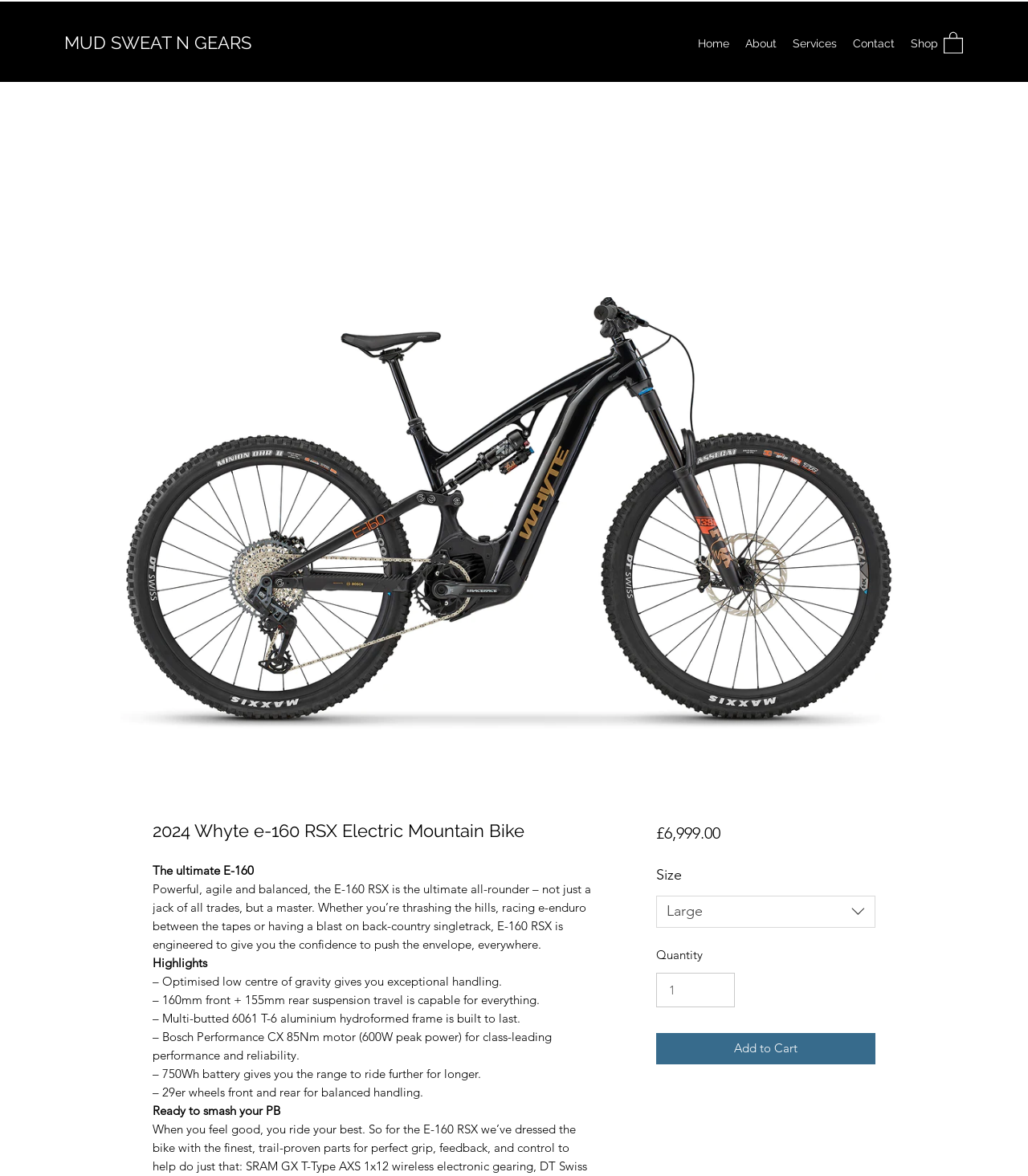What is the suspension travel of the bike?
Using the details from the image, give an elaborate explanation to answer the question.

According to the webpage, the bike has a suspension travel of 160mm at the front and 155mm at the rear, which is mentioned as one of the highlights of the bike.